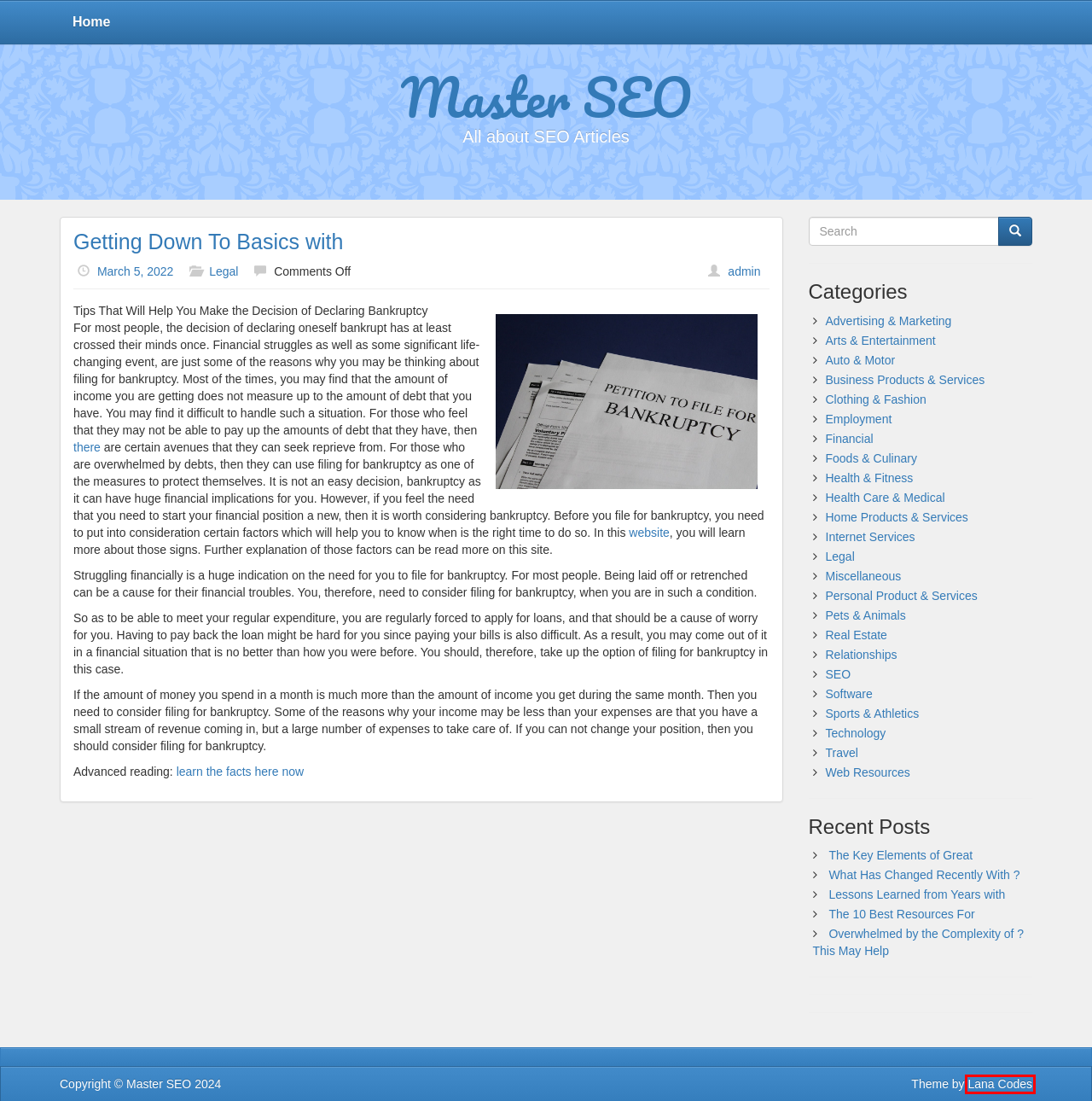You are looking at a screenshot of a webpage with a red bounding box around an element. Determine the best matching webpage description for the new webpage resulting from clicking the element in the red bounding box. Here are the descriptions:
A. Lana Codes – WordPress development
B. Technology – Master SEO
C. Pets & Animals – Master SEO
D. Lessons Learned from Years with – Master SEO
E. admin – Master SEO
F. Relationships – Master SEO
G. Financial – Master SEO
H. Master SEO – All about SEO Articles

A